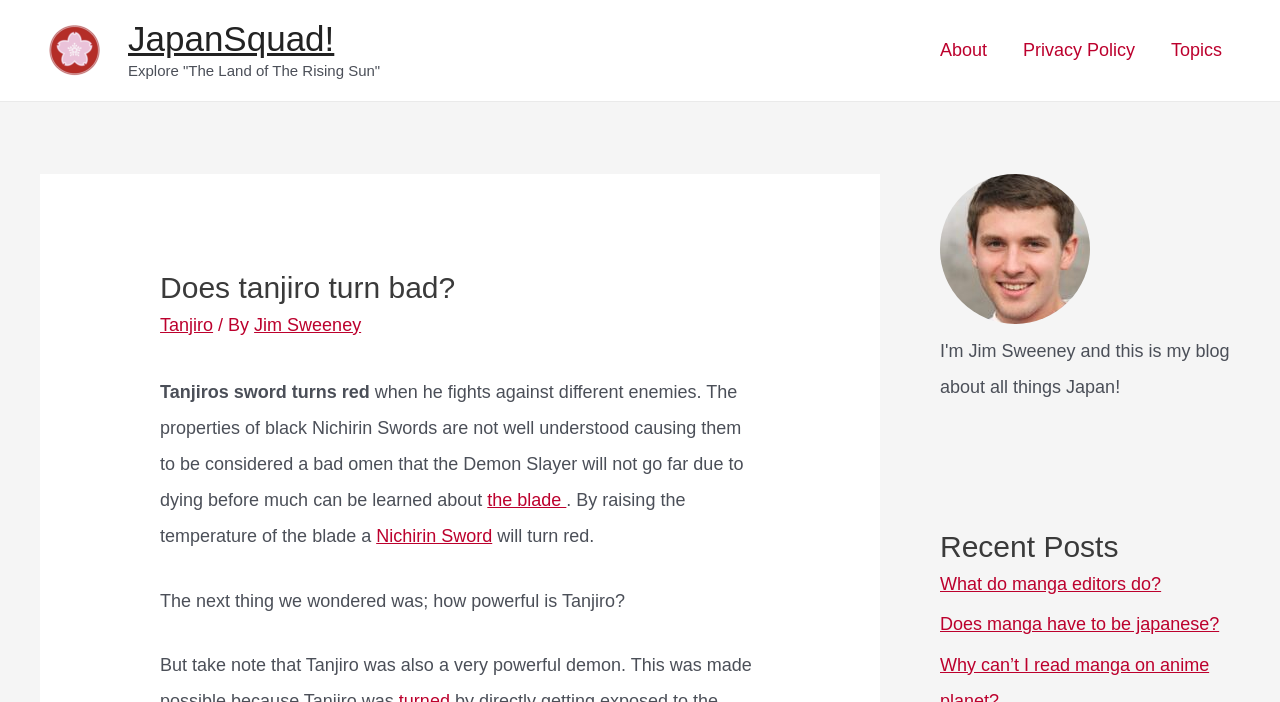Please determine and provide the text content of the webpage's heading.

Does tanjiro turn bad?